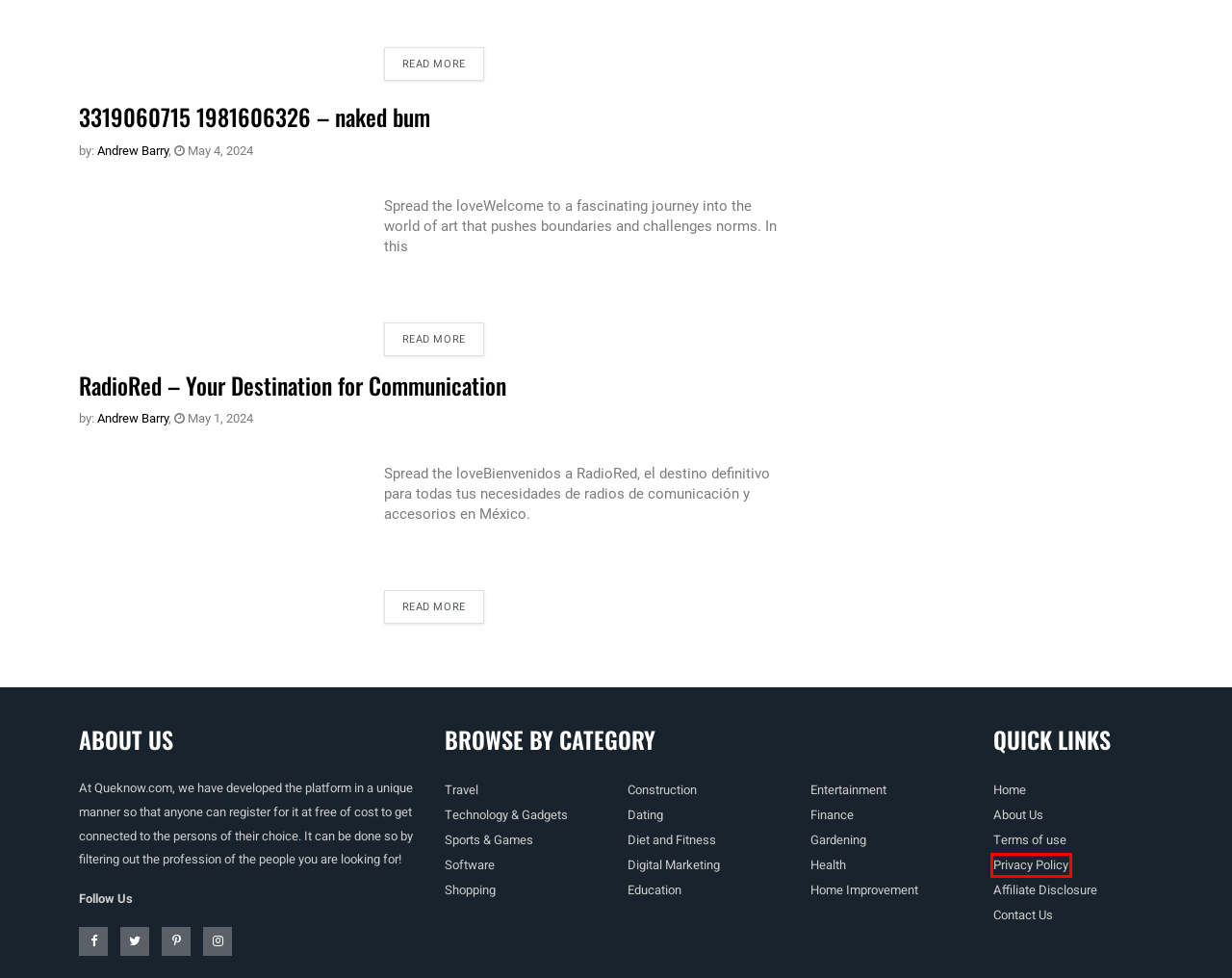Inspect the provided webpage screenshot, concentrating on the element within the red bounding box. Select the description that best represents the new webpage after you click the highlighted element. Here are the candidates:
A. Affiliate Disclosure - Transparency In Our Recommendations
B. RadioRed - Your Destination For Communication Queknow
C. Privacy Policy - Queknow
D. About Queknow - Your Source For Knowledge And Information
E. 3319060715 1981606326 - Naked Bum Queknow
F. Queknow Terms Of Use - Guidelines For Using Our Platform
G. How To Make Money From Blog - Quekow
H. Popular Blogs For Software Engineers - Queknow

C